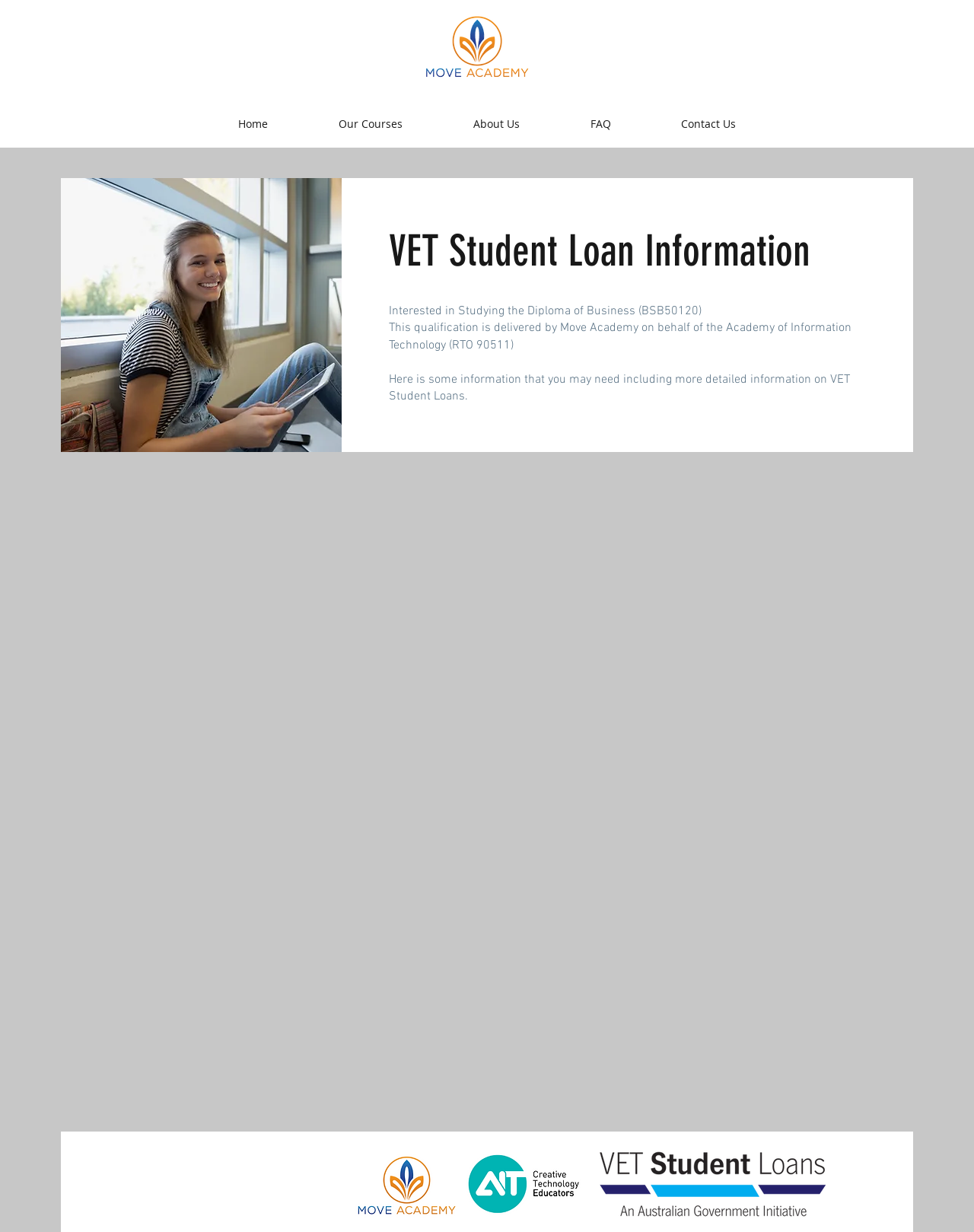Please provide a comprehensive answer to the question below using the information from the image: How many logos are present on the webpage?

There are three logos present on the webpage: the MoveAcademy logo at the top, the co-branded logo at the bottom, and the VET Student Loans Provider Logo at the bottom.